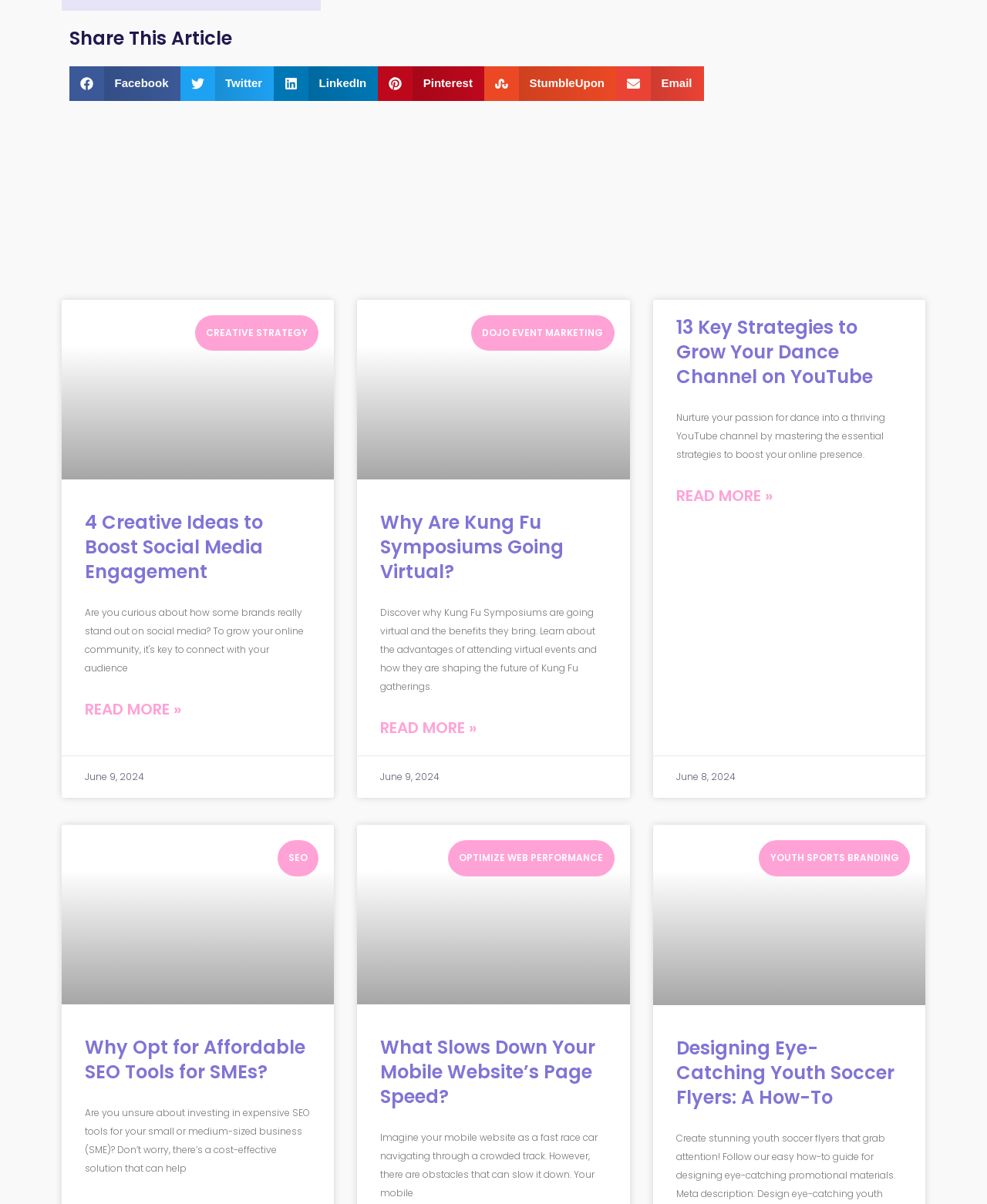Please identify the bounding box coordinates of the area that needs to be clicked to fulfill the following instruction: "Read more about Why Are Kung Fu Symposiums Going Virtual?."

[0.385, 0.594, 0.483, 0.615]